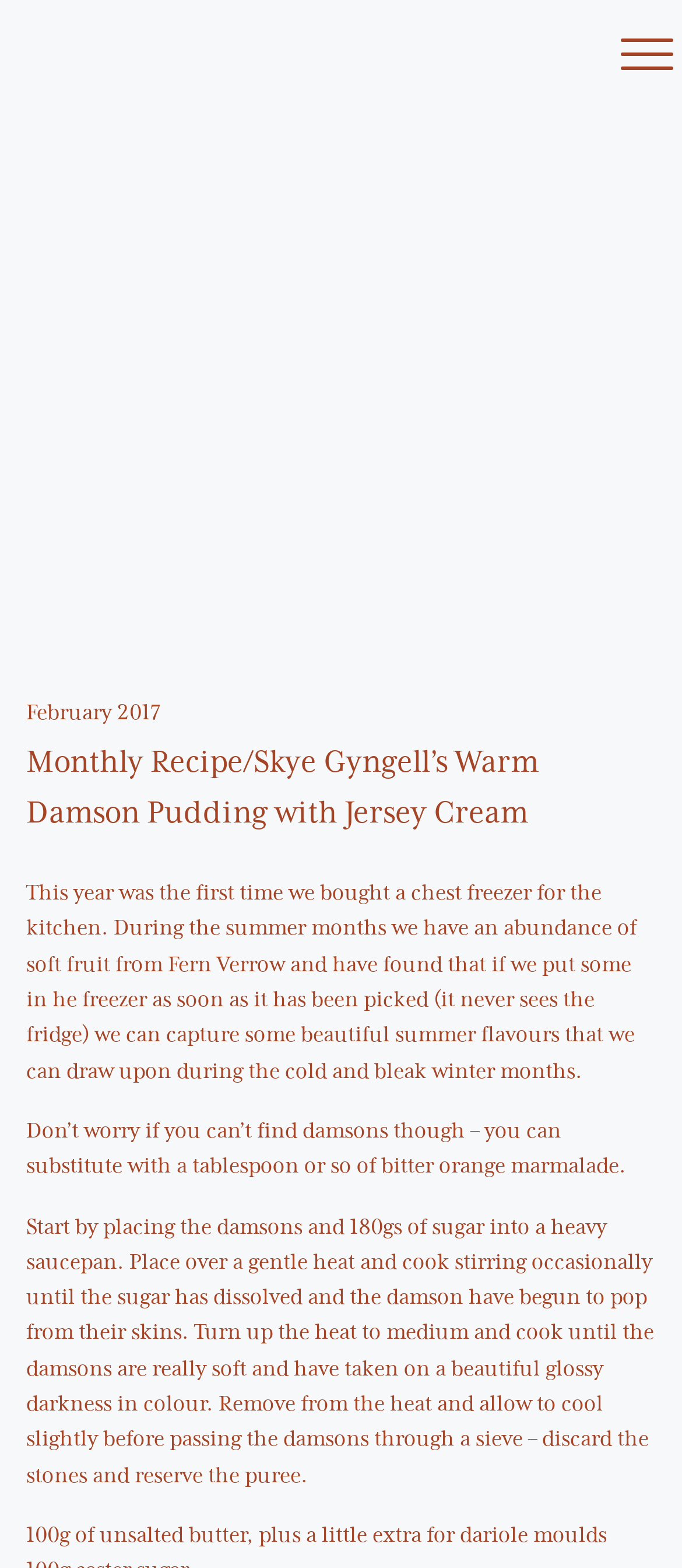What is the main ingredient in the recipe?
Give a detailed and exhaustive answer to the question.

The main ingredient in the recipe is damsons, which is mentioned in the text as the key ingredient in the Warm Damson Pudding with Jersey Cream.